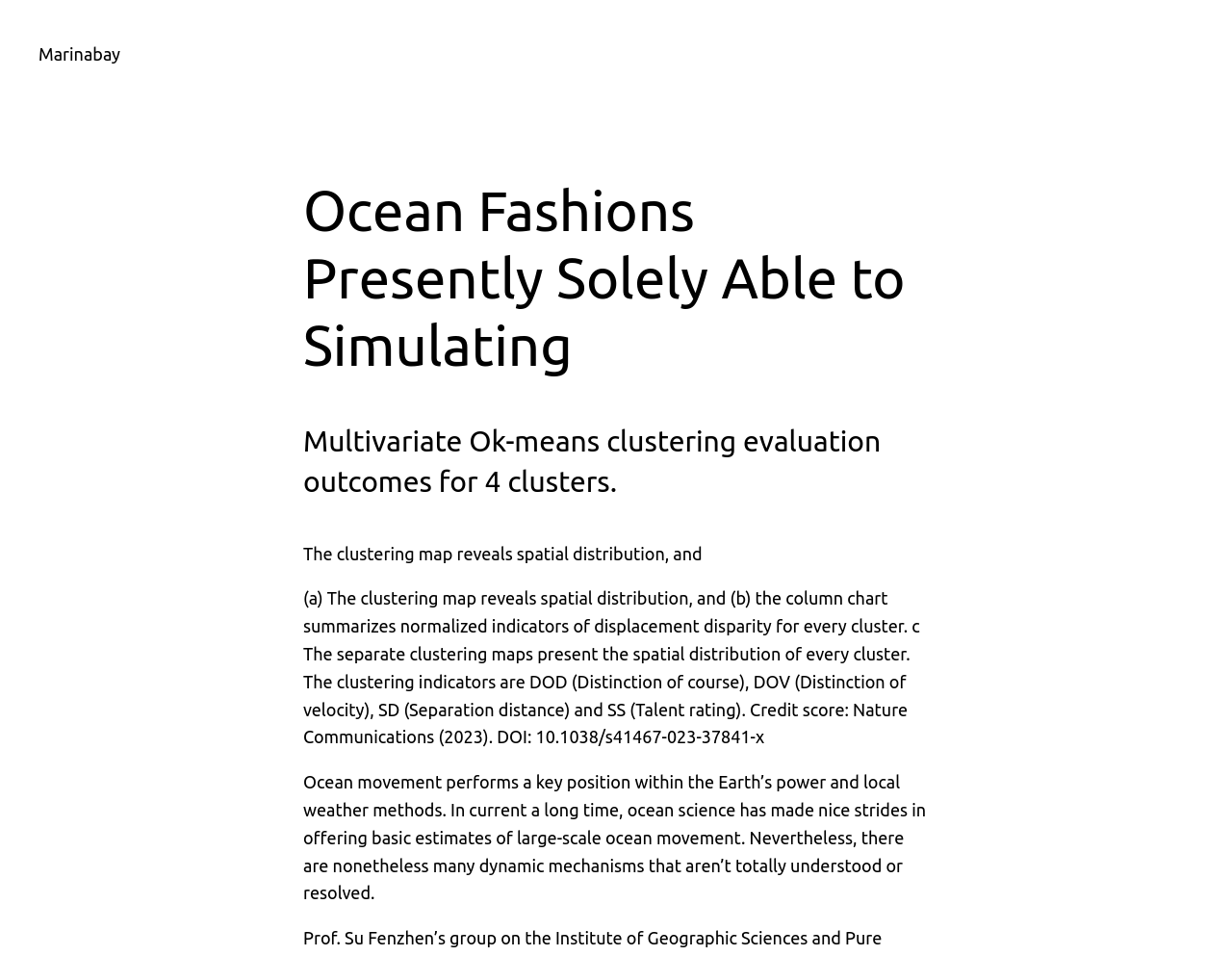Provide an in-depth caption for the contents of the webpage.

The webpage is about Ocean Fashions and their simulation capabilities, specifically in the context of Marinabay. At the top, there is a link to Marinabay, positioned on the left side of the page. Below the link, there is a heading that reads "Ocean Fashions Presently Solely Able to Simulating", which spans across most of the page's width.

Further down, there is another heading that discusses the multivariate Ok-means clustering evaluation outcomes for 4 clusters. Below this heading, there is a block of text that explains the clustering map, which reveals spatial distribution. This text is positioned on the left side of the page, and above a figure that takes up a significant portion of the page's width.

The figure has a caption that provides a detailed description of the clustering map, including the indicators used, such as Distinction of course, Distinction of velocity, Separation distance, and Talent rating. The caption also credits Nature Communications (2023) and provides a DOI.

Below the figure, there is another block of text that discusses the importance of ocean movement in the Earth's power and local climate methods. This text is positioned on the left side of the page and takes up about half of the page's width.